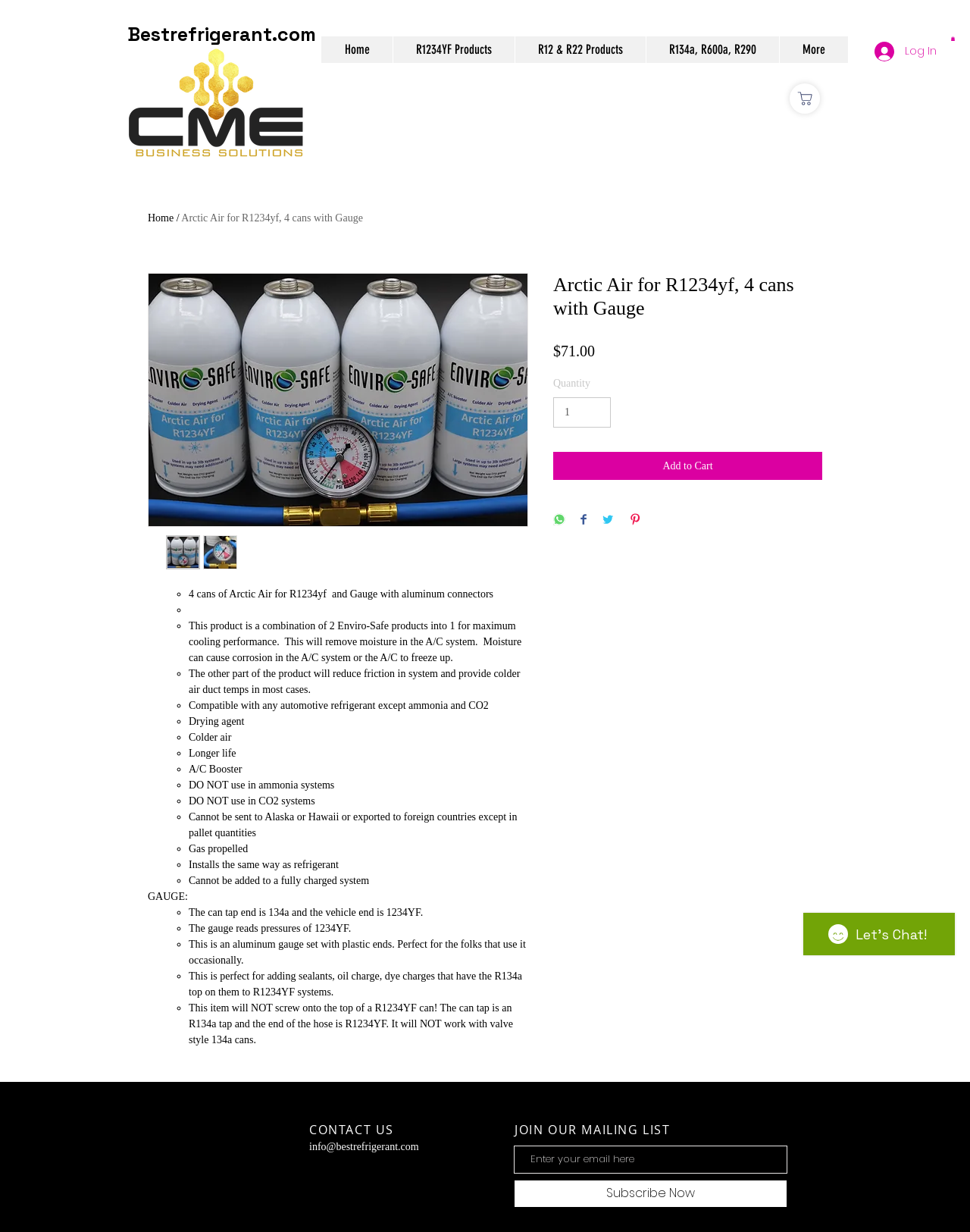Pinpoint the bounding box coordinates of the clickable element to carry out the following instruction: "Click the 'Shop' link."

[0.814, 0.068, 0.845, 0.092]